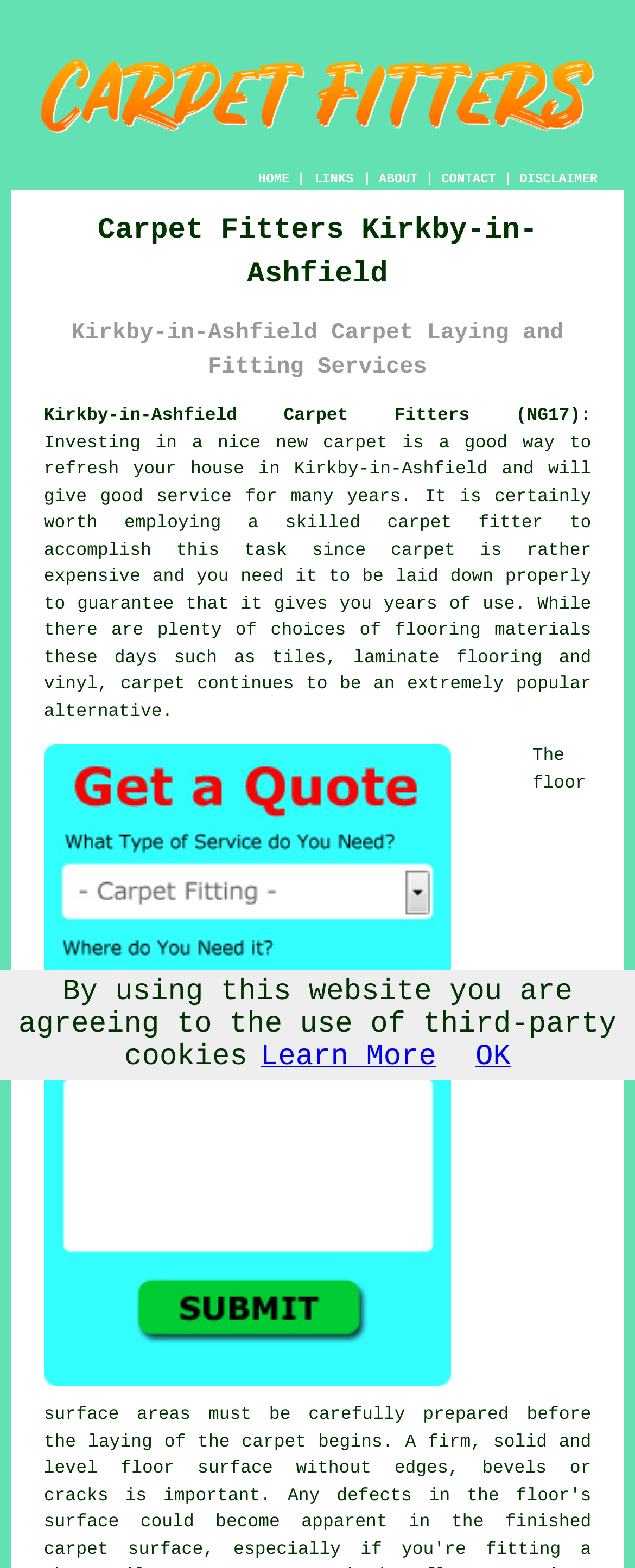What is the benefit of investing in a new carpet?
Could you give a comprehensive explanation in response to this question?

According to the webpage, investing in a new carpet is a good way to refresh your house and it will give good service for many years, as stated in the text 'Investing in a nice new carpet is a good way to refresh your house in Kirkby-in-Ashfield and will give good service for many years'.